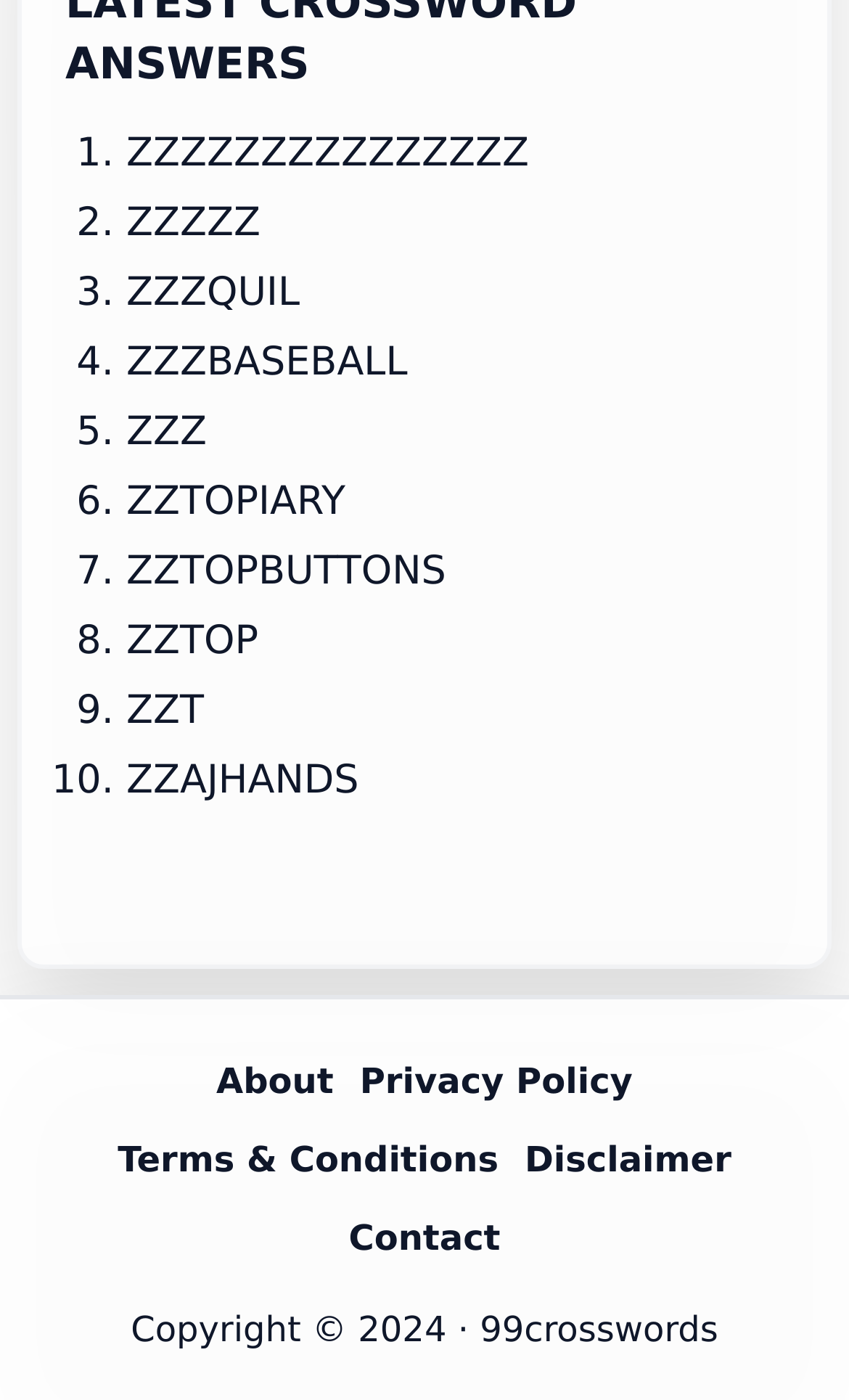Highlight the bounding box coordinates of the region I should click on to meet the following instruction: "Check Disclaimer".

[0.618, 0.813, 0.861, 0.843]